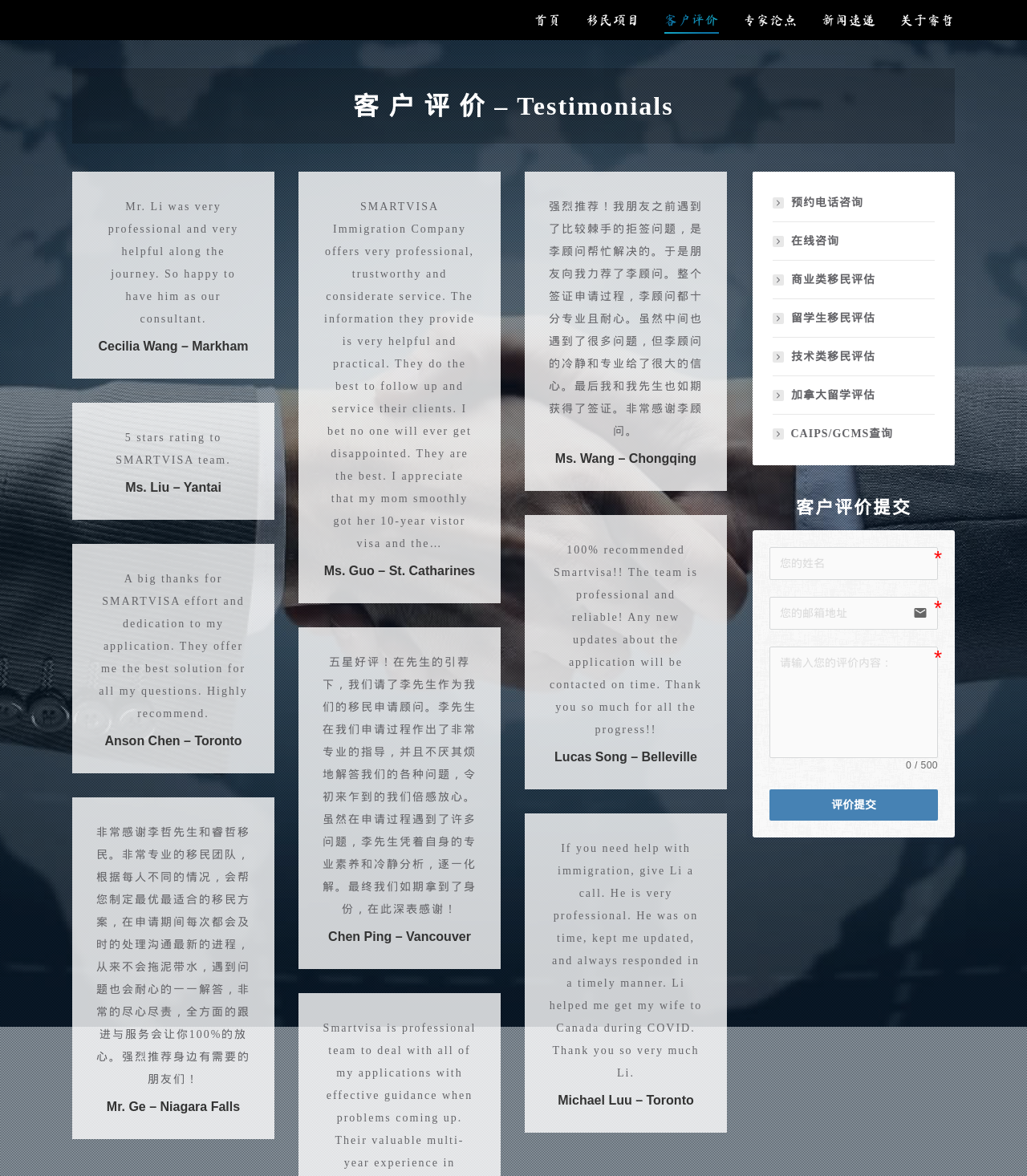Using the provided element description: "parent_node: email name="field3" placeholder="您的邮箱地址"", identify the bounding box coordinates. The coordinates should be four floats between 0 and 1 in the order [left, top, right, bottom].

[0.749, 0.507, 0.913, 0.535]